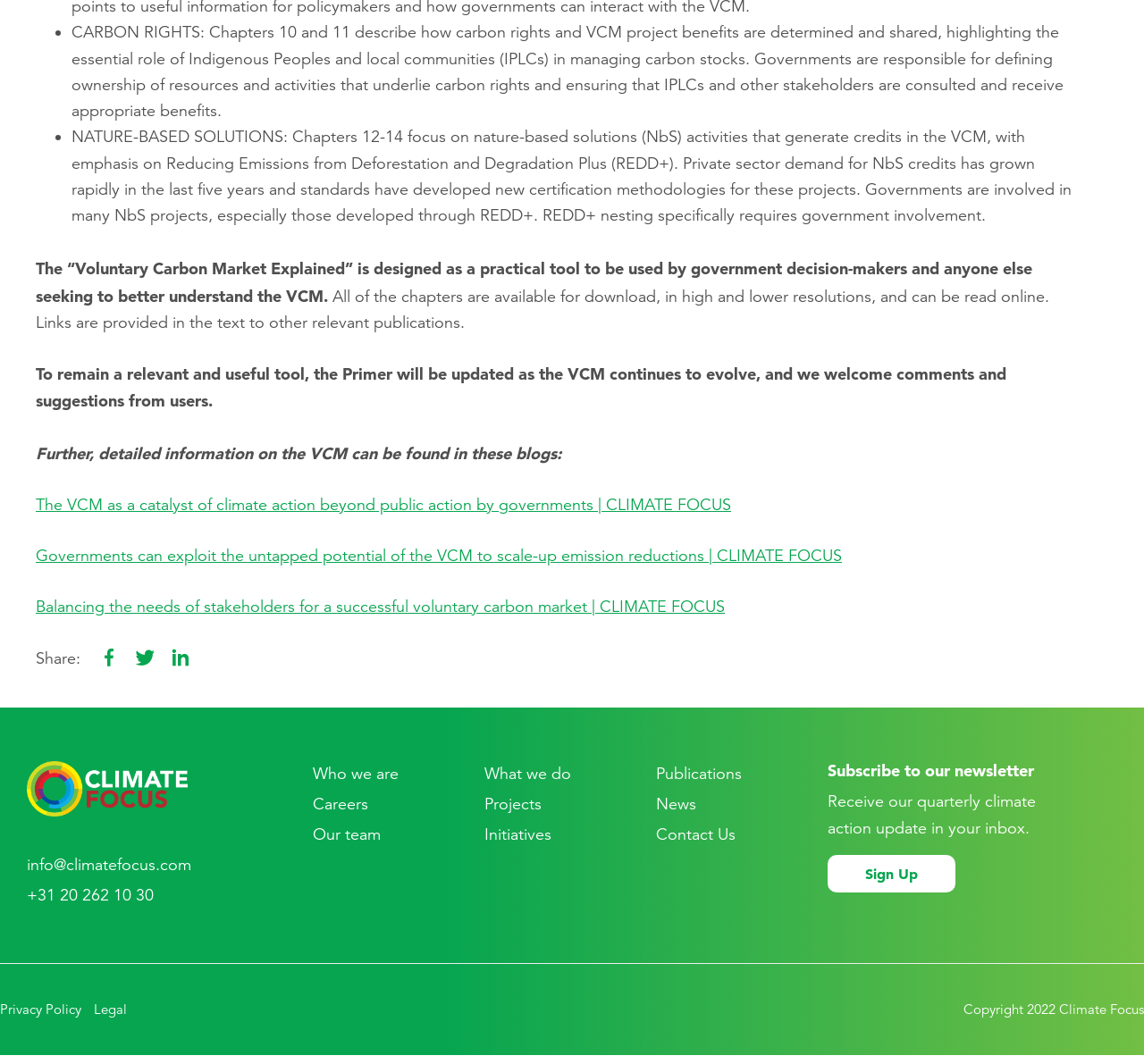Find the bounding box coordinates for the UI element whose description is: "alt="Advertise with Us"". The coordinates should be four float numbers between 0 and 1, in the format [left, top, right, bottom].

None